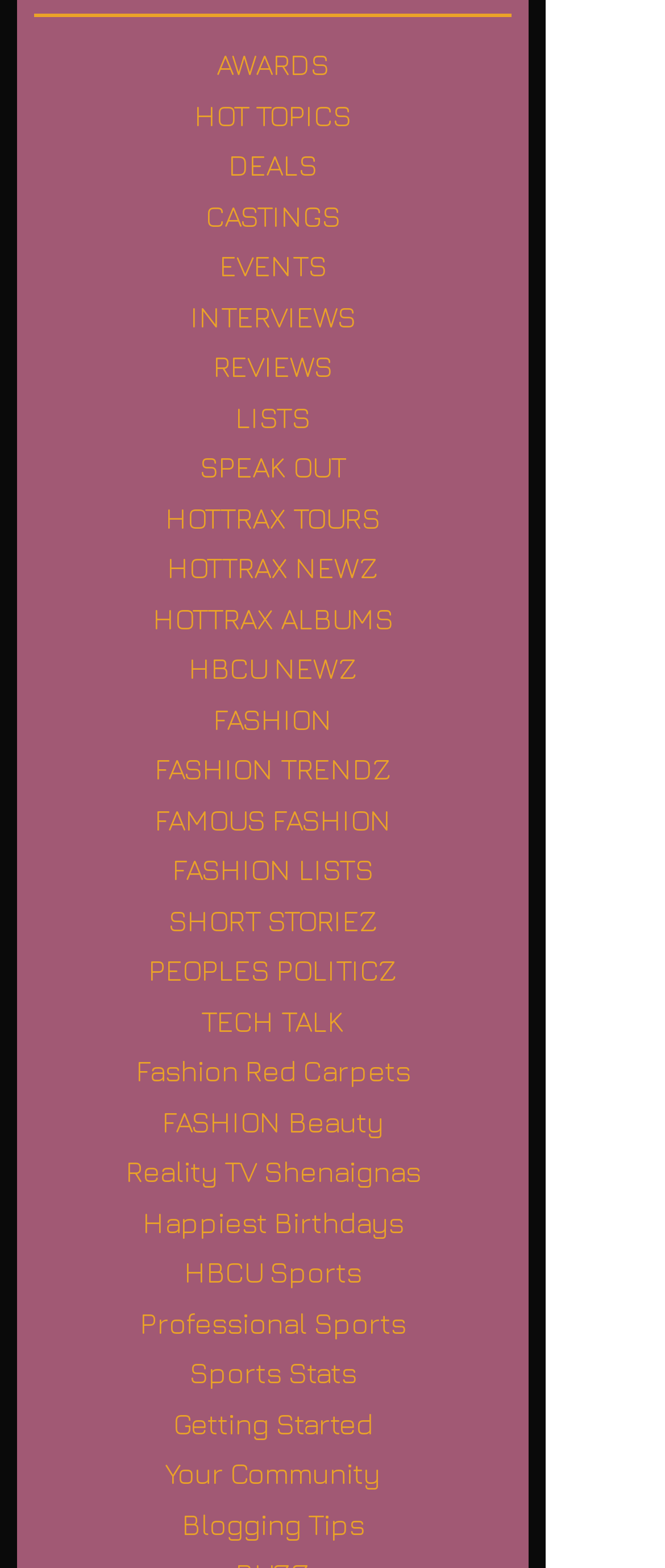Locate the bounding box coordinates of the element that needs to be clicked to carry out the instruction: "Explore FASHION TRENDZ". The coordinates should be given as four float numbers ranging from 0 to 1, i.e., [left, top, right, bottom].

[0.051, 0.476, 0.769, 0.508]